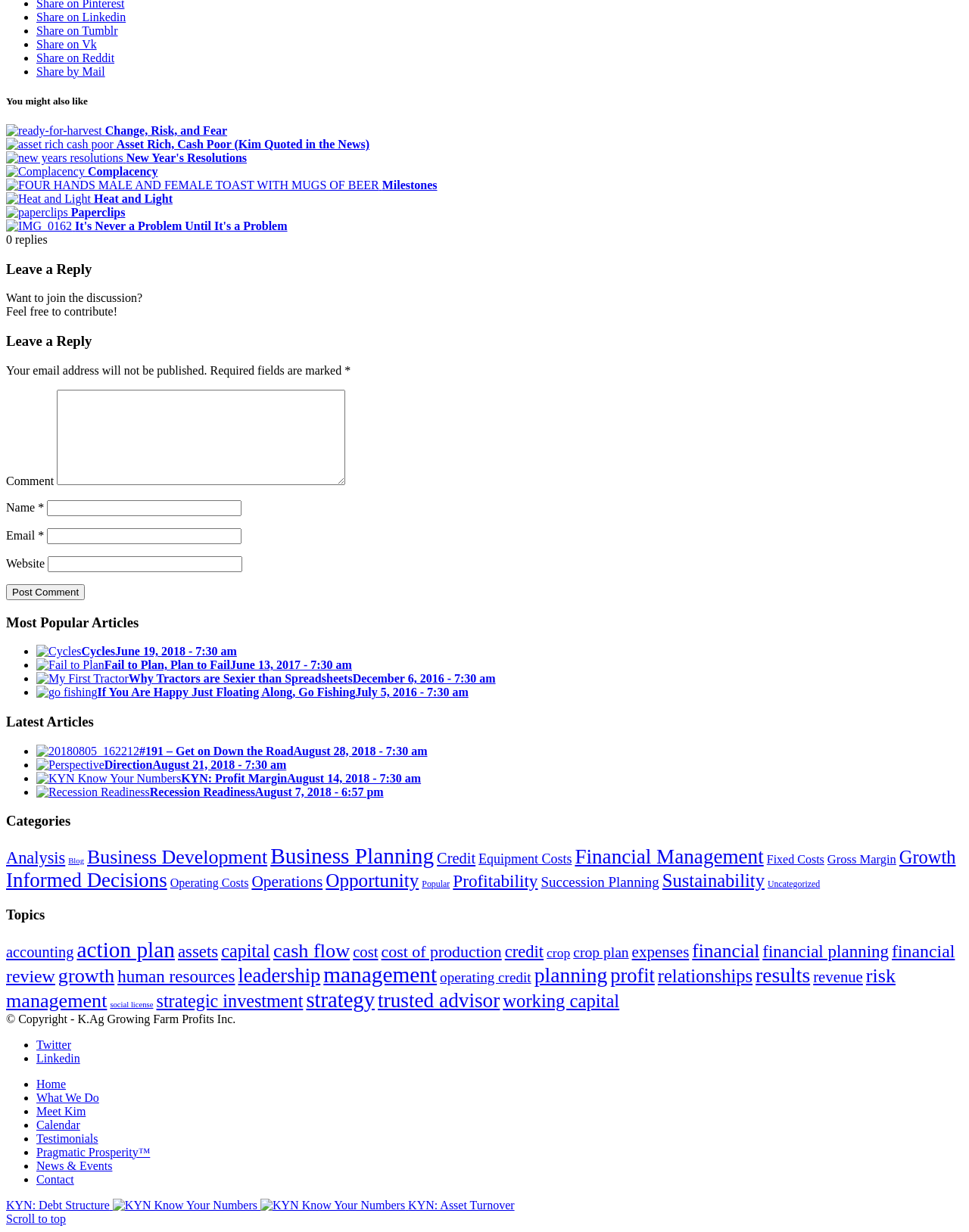Please provide the bounding box coordinates for the UI element as described: "parent_node: Email * aria-describedby="email-notes" name="email"". The coordinates must be four floats between 0 and 1, represented as [left, top, right, bottom].

[0.049, 0.429, 0.249, 0.442]